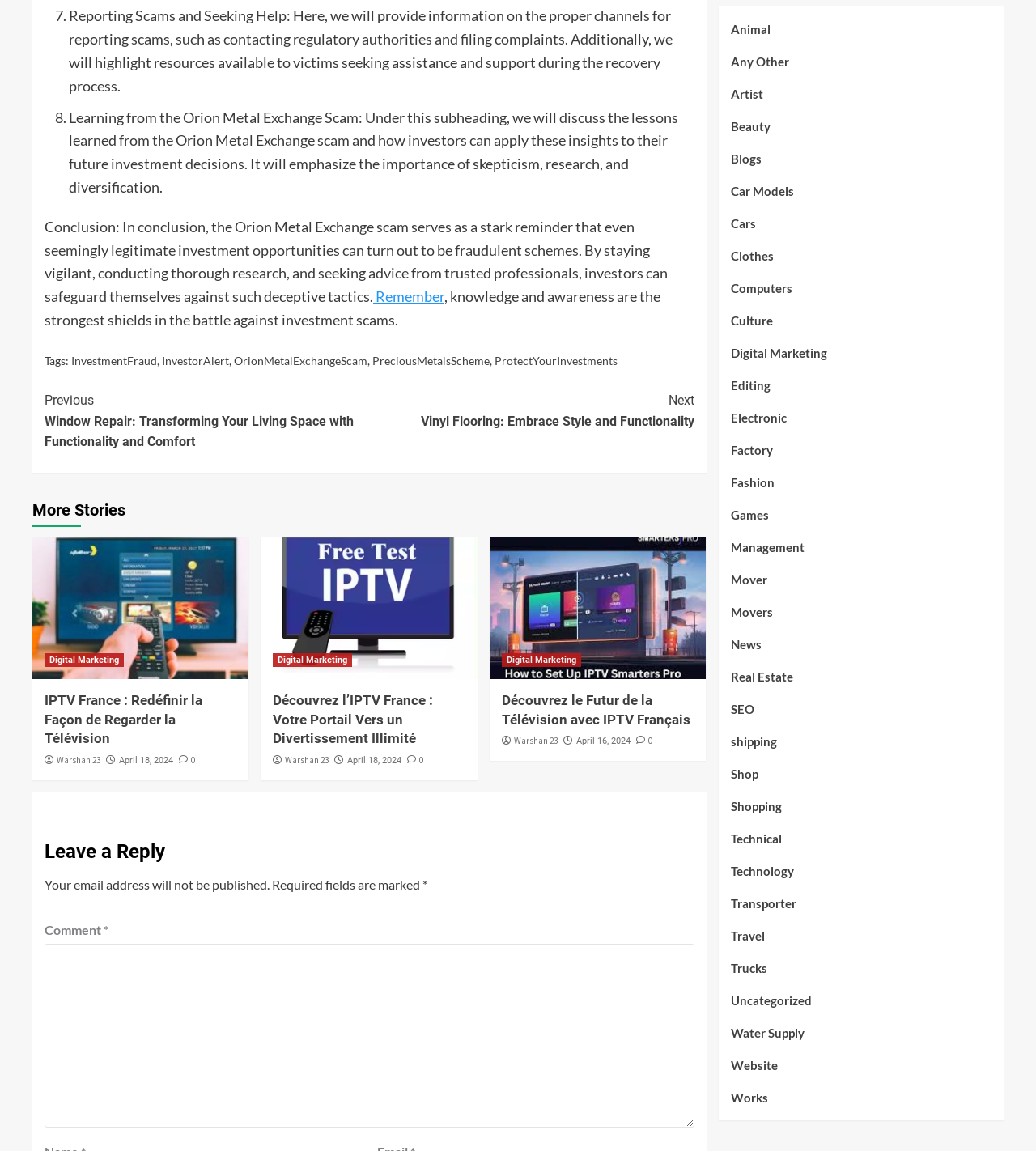Please specify the bounding box coordinates of the element that should be clicked to execute the given instruction: 'Visit the Blum Center for Developing Economies website'. Ensure the coordinates are four float numbers between 0 and 1, expressed as [left, top, right, bottom].

None